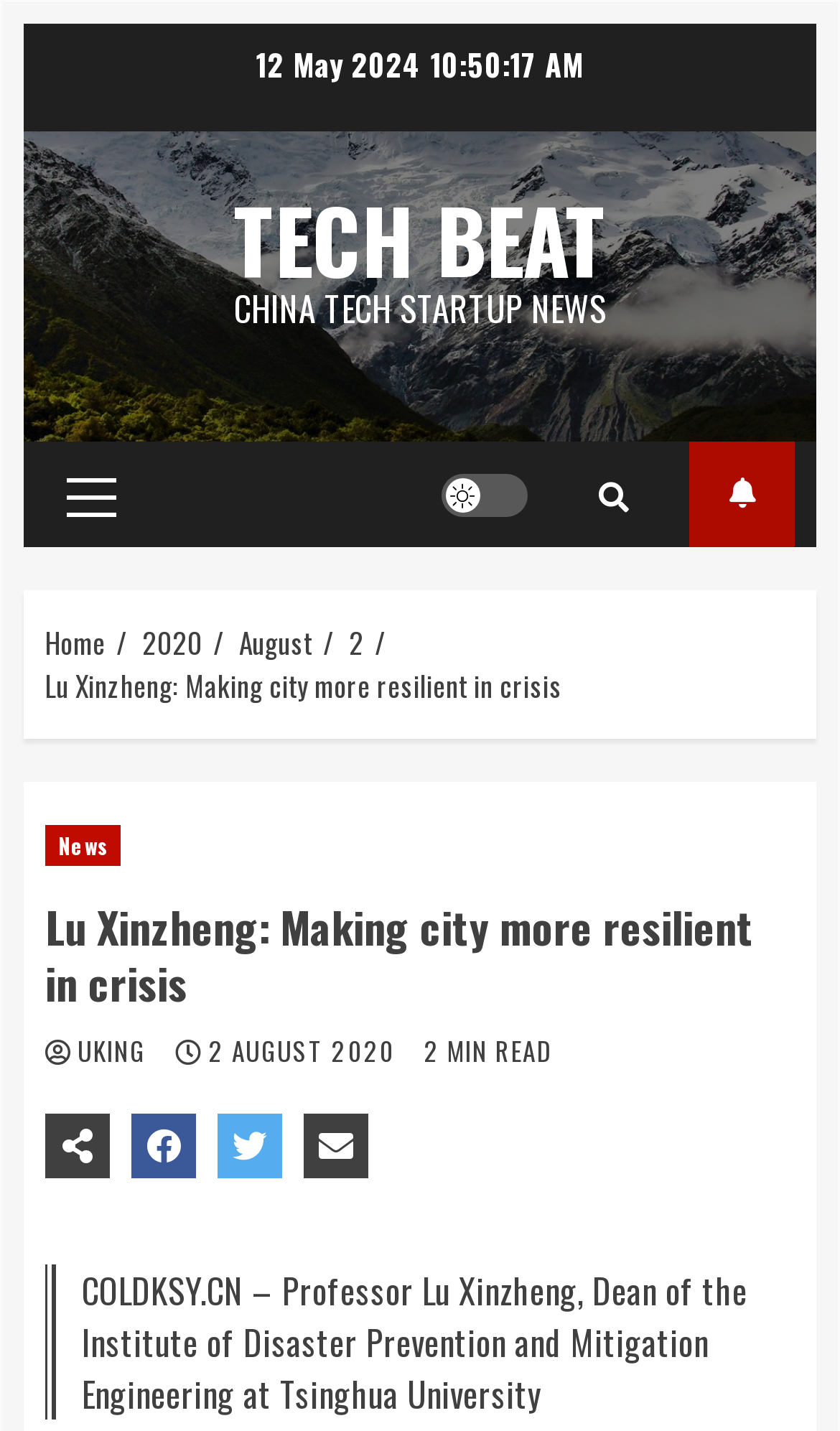Using the webpage screenshot, find the UI element described by Light/Dark Button. Provide the bounding box coordinates in the format (top-left x, top-left y, bottom-right x, bottom-right y), ensuring all values are floating point numbers between 0 and 1.

[0.526, 0.33, 0.628, 0.361]